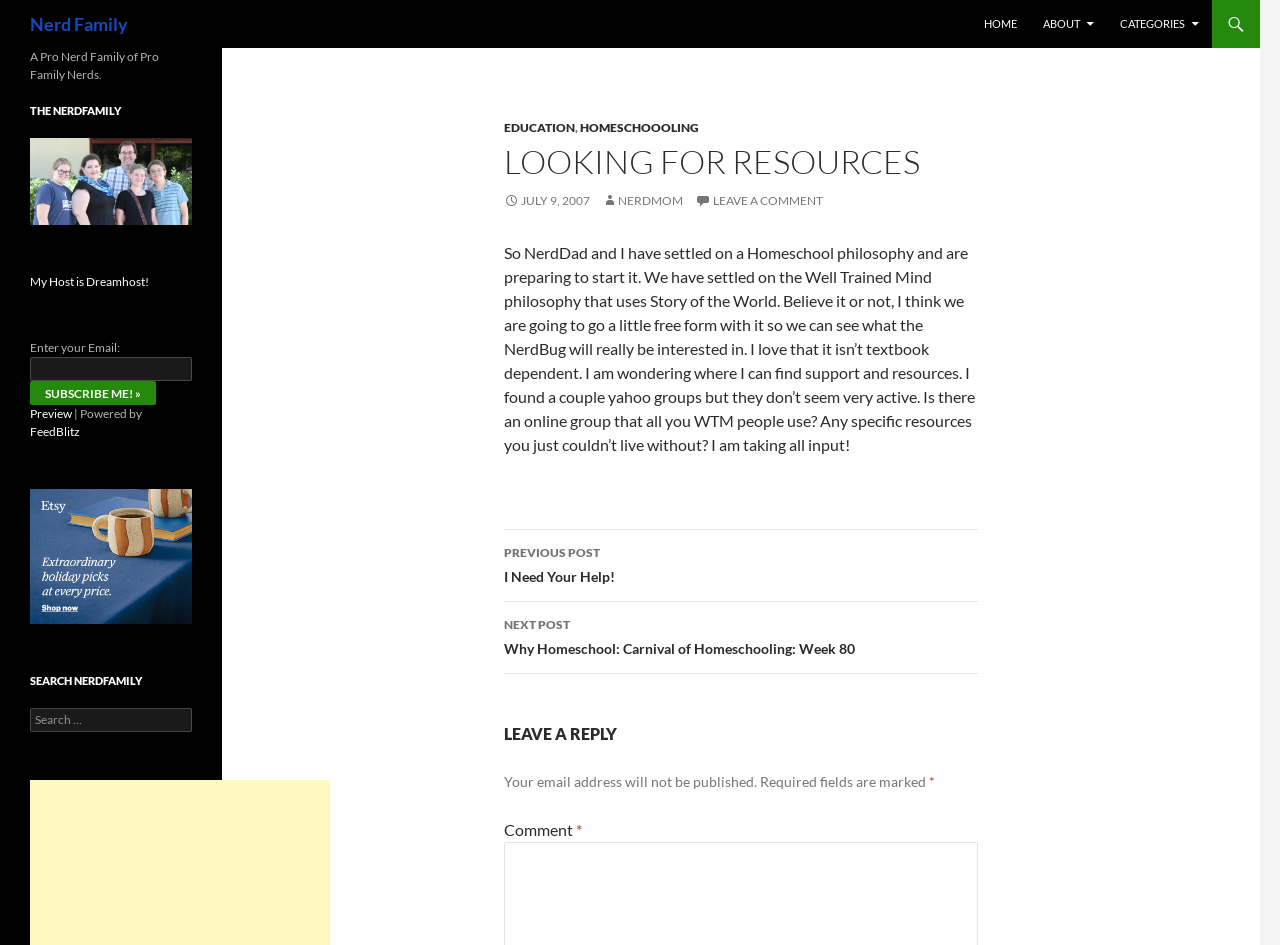Find the bounding box coordinates of the area to click in order to follow the instruction: "Subscribe to the newsletter".

[0.023, 0.404, 0.122, 0.429]